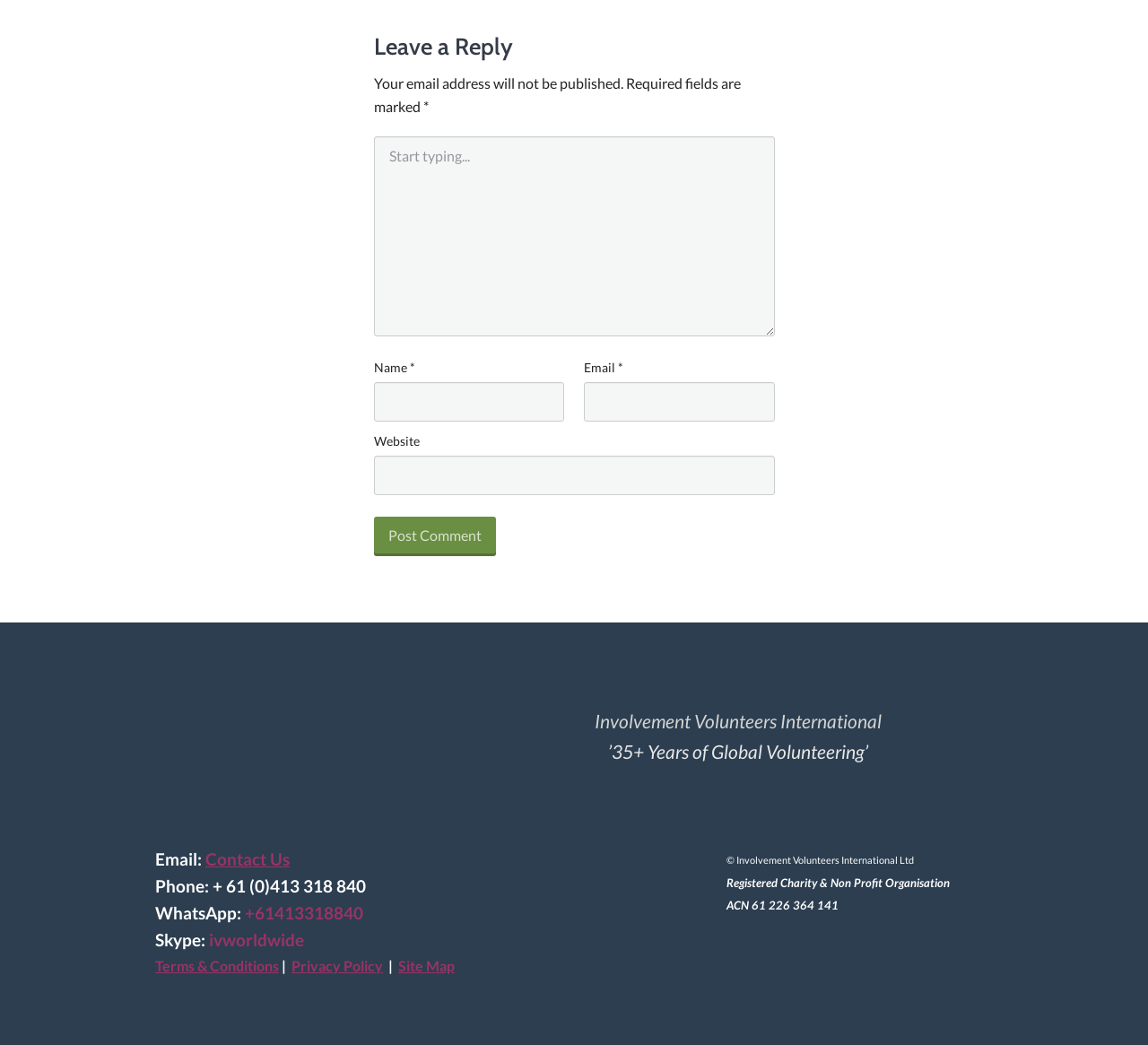What is the purpose of the text box with the label 'Name'?
Answer the question with a thorough and detailed explanation.

The text box with the label 'Name' is a required field, indicating that it is necessary to enter a name in order to proceed with the comment posting process. This suggests that the purpose of this text box is to collect the user's name.